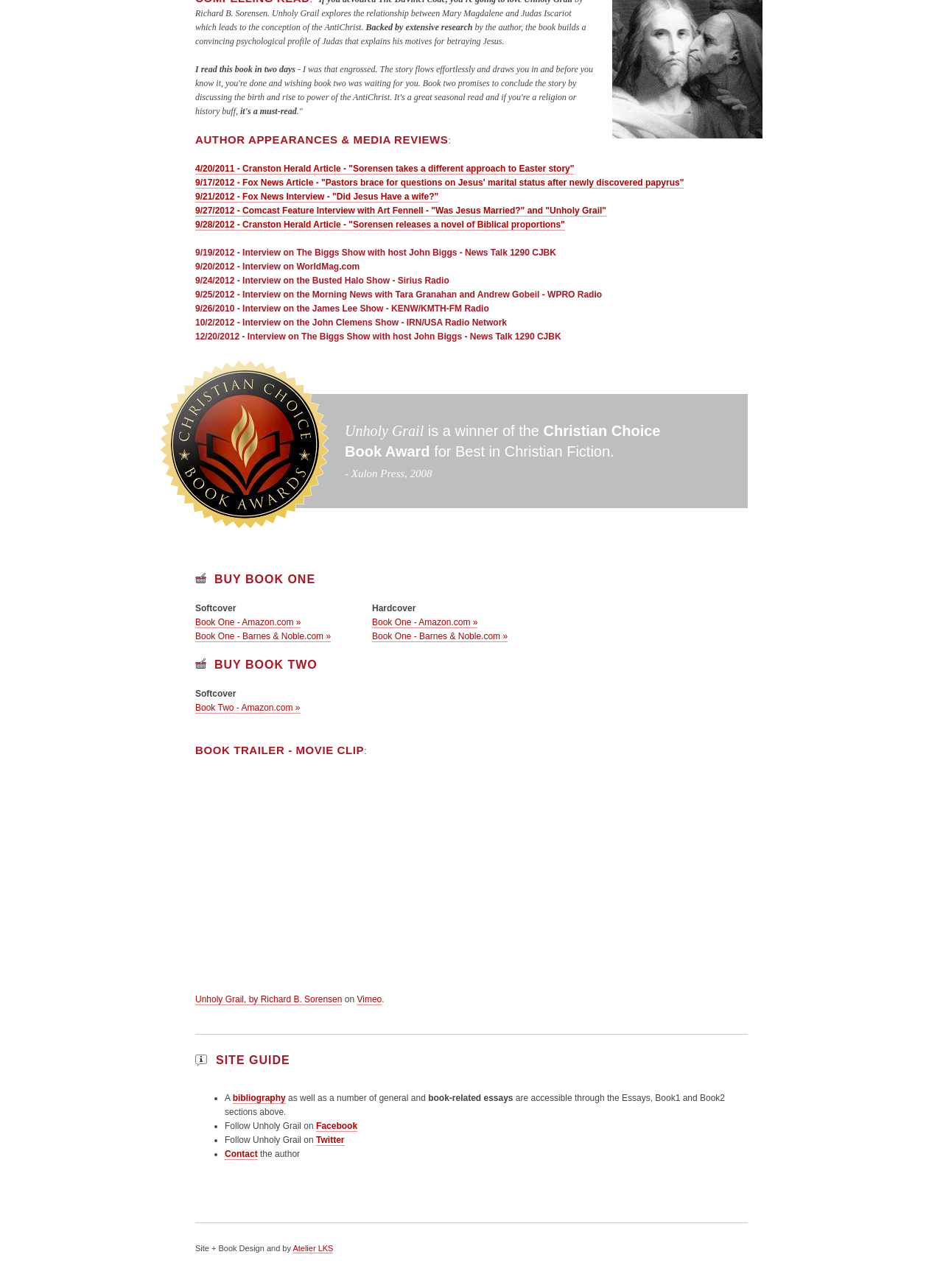Look at the image and give a detailed response to the following question: Where can I buy Book One?

I found this answer by looking at the LayoutTable element with links to 'Book One - Amazon.com »' and 'Book One - Barnes & Noble.com »'. These links are part of a table cell that describes the availability of Book One, indicating that I can buy it from these online retailers.